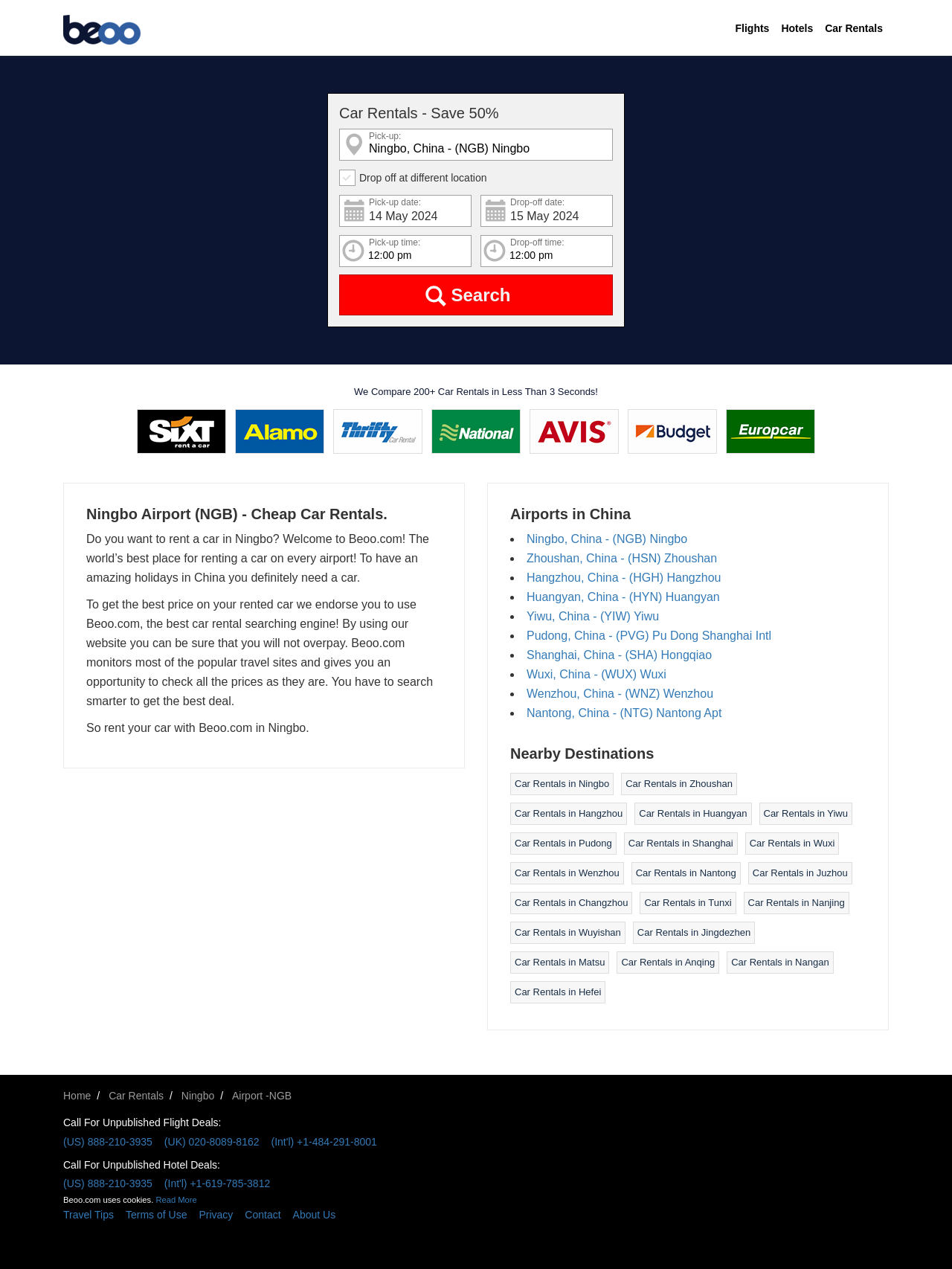Analyze the image and deliver a detailed answer to the question: What is the default pick-up location?

The default pick-up location can be found in the search form, where it says 'Pick-up:' and the default value is 'Ningbo, China - (NGB) Ningbo'.